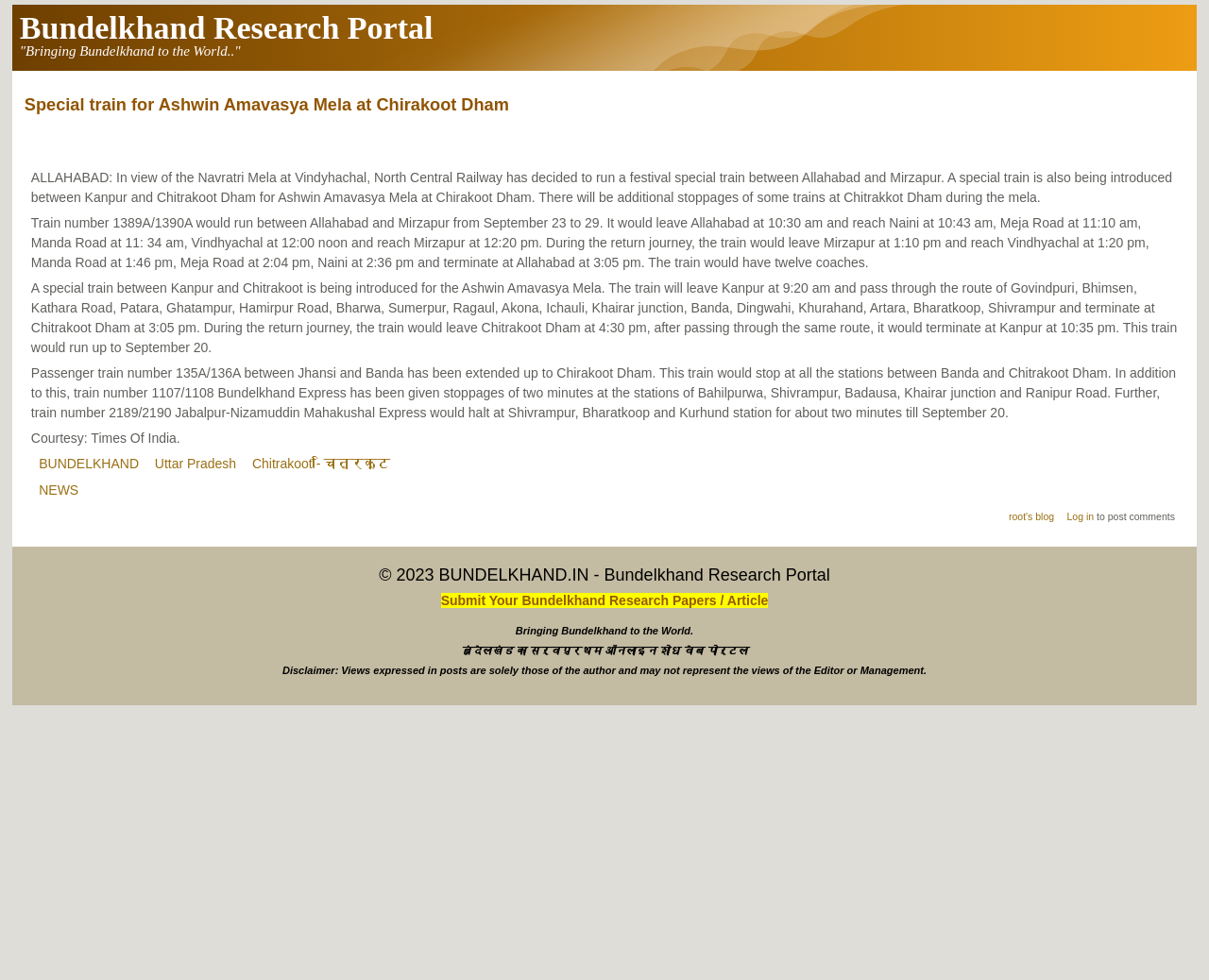Given the description of a UI element: "Chitrakoot - चित्रकूट", identify the bounding box coordinates of the matching element in the webpage screenshot.

[0.209, 0.465, 0.323, 0.481]